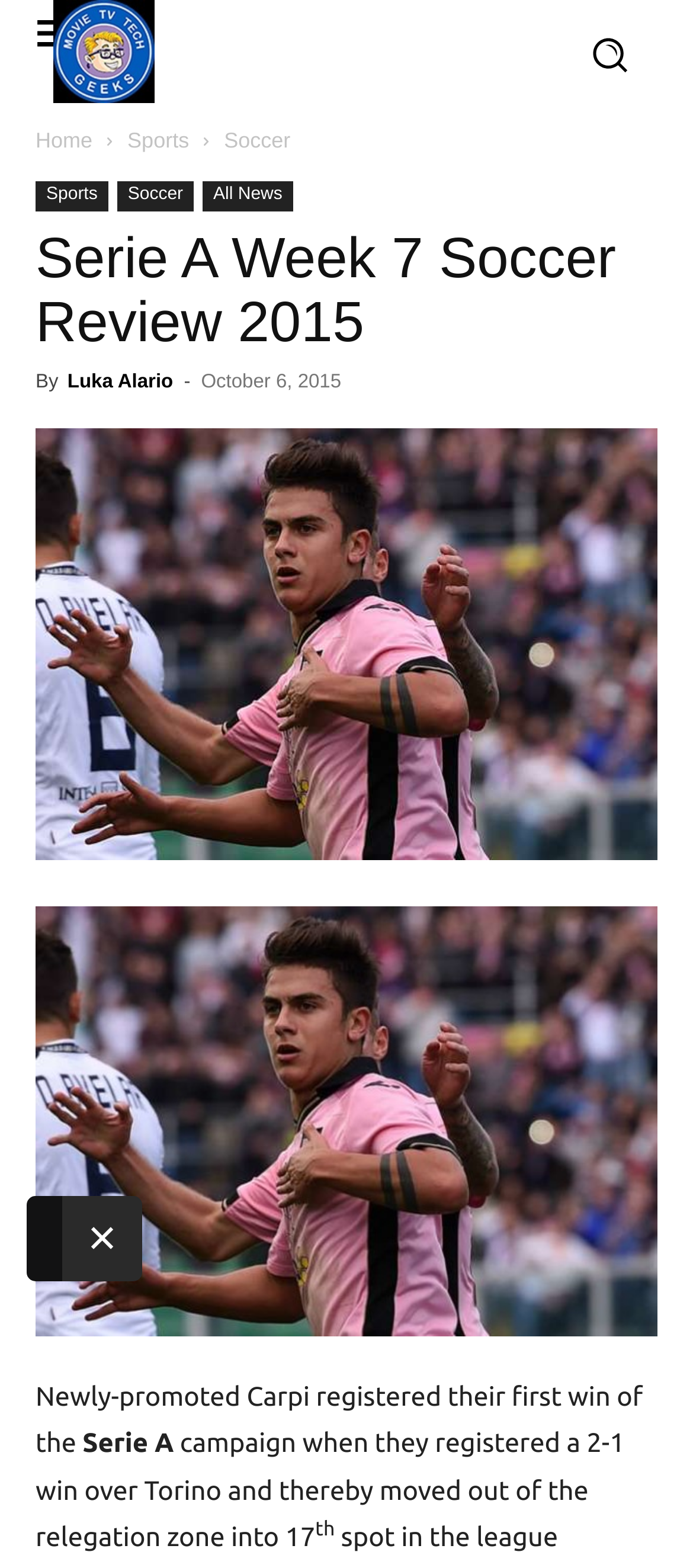Please specify the bounding box coordinates of the area that should be clicked to accomplish the following instruction: "Click the 'Luka Alario' link". The coordinates should consist of four float numbers between 0 and 1, i.e., [left, top, right, bottom].

[0.097, 0.237, 0.25, 0.25]